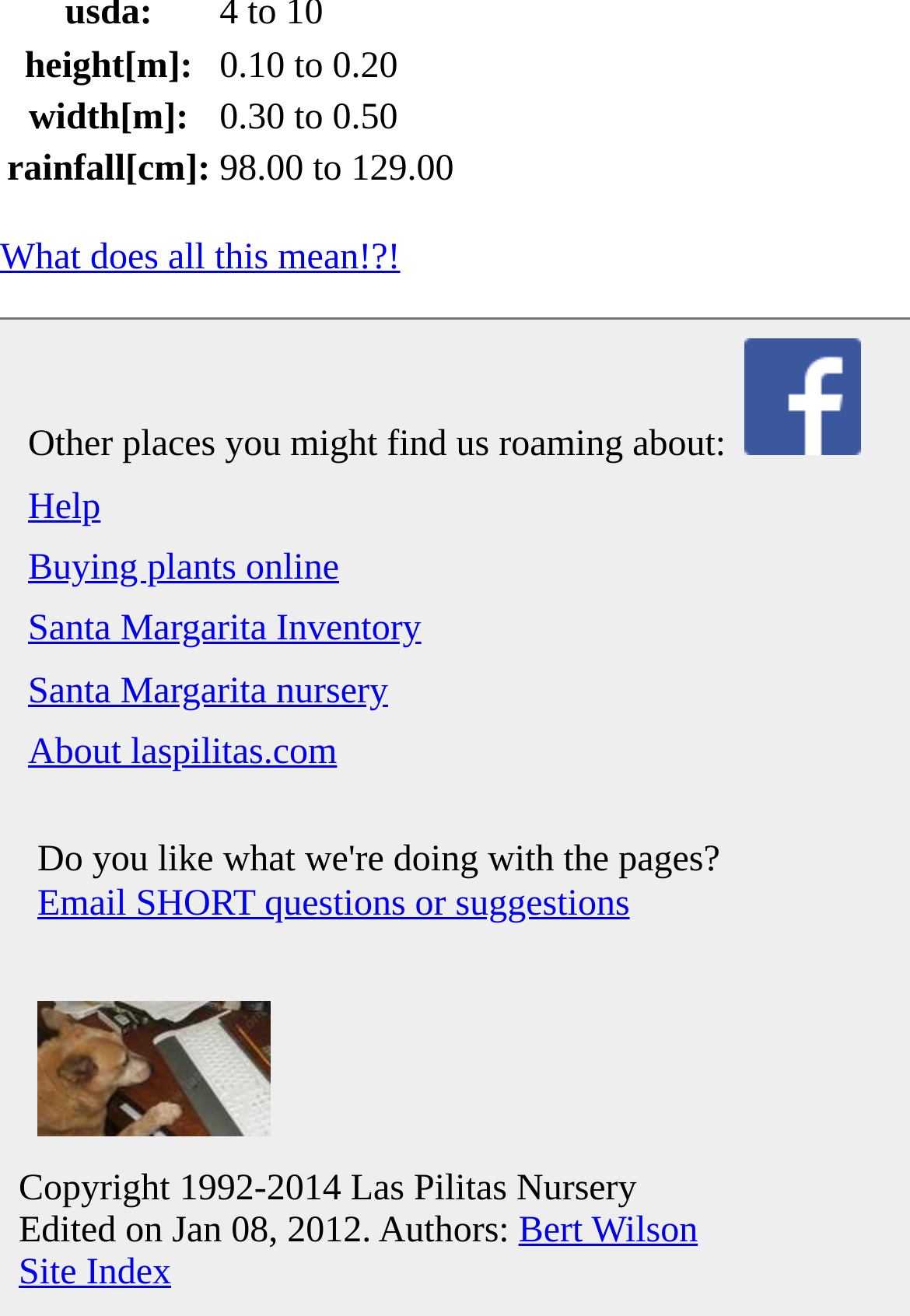What is the range of height in meters?
Your answer should be a single word or phrase derived from the screenshot.

0.10 to 0.20